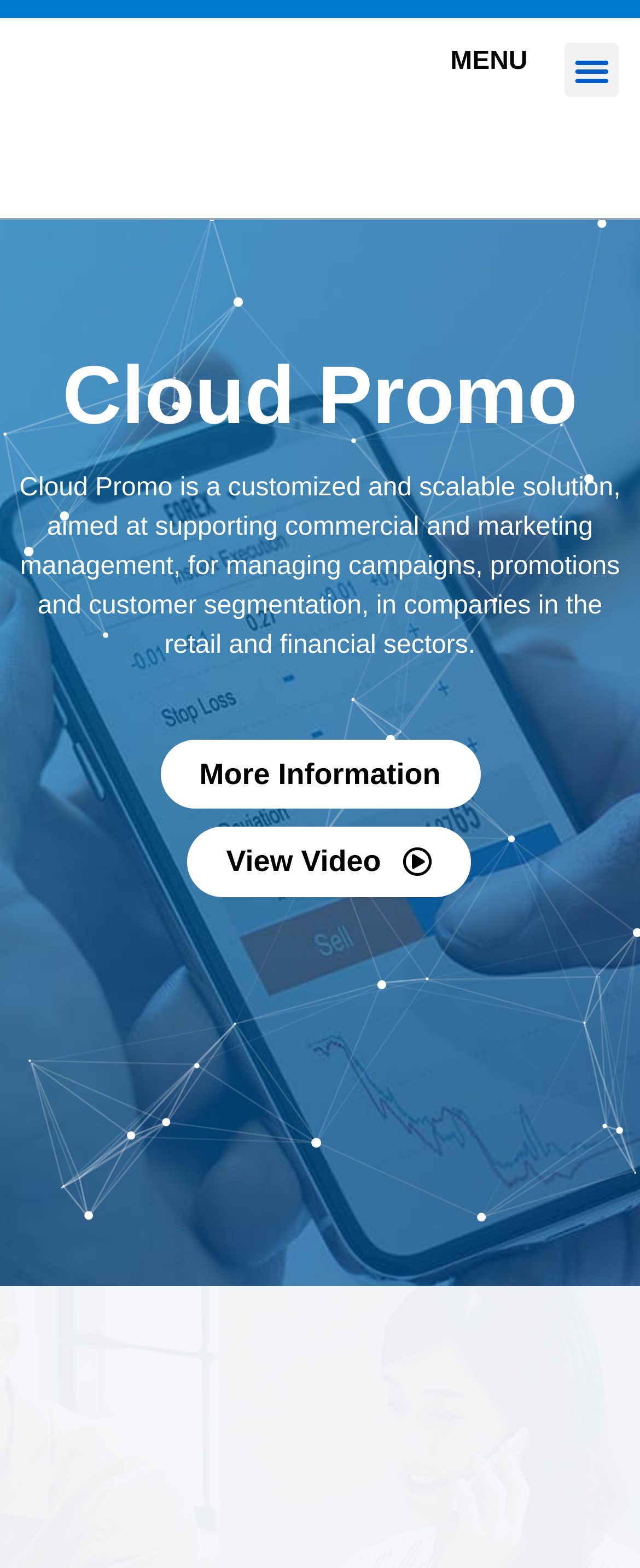Given the element description View Video, predict the bounding box coordinates for the UI element in the webpage screenshot. The format should be (top-left x, top-left y, bottom-right x, bottom-right y), and the values should be between 0 and 1.

[0.292, 0.527, 0.736, 0.572]